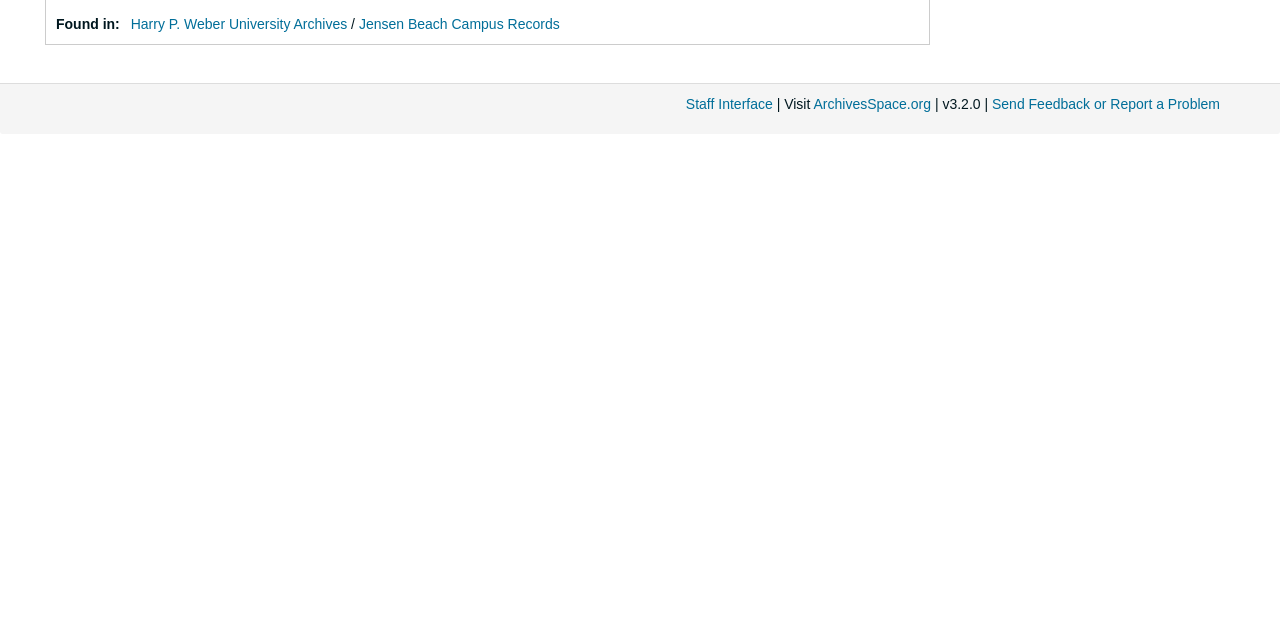Find the bounding box coordinates for the HTML element specified by: "Harry P. Weber University Archives".

[0.102, 0.025, 0.271, 0.05]